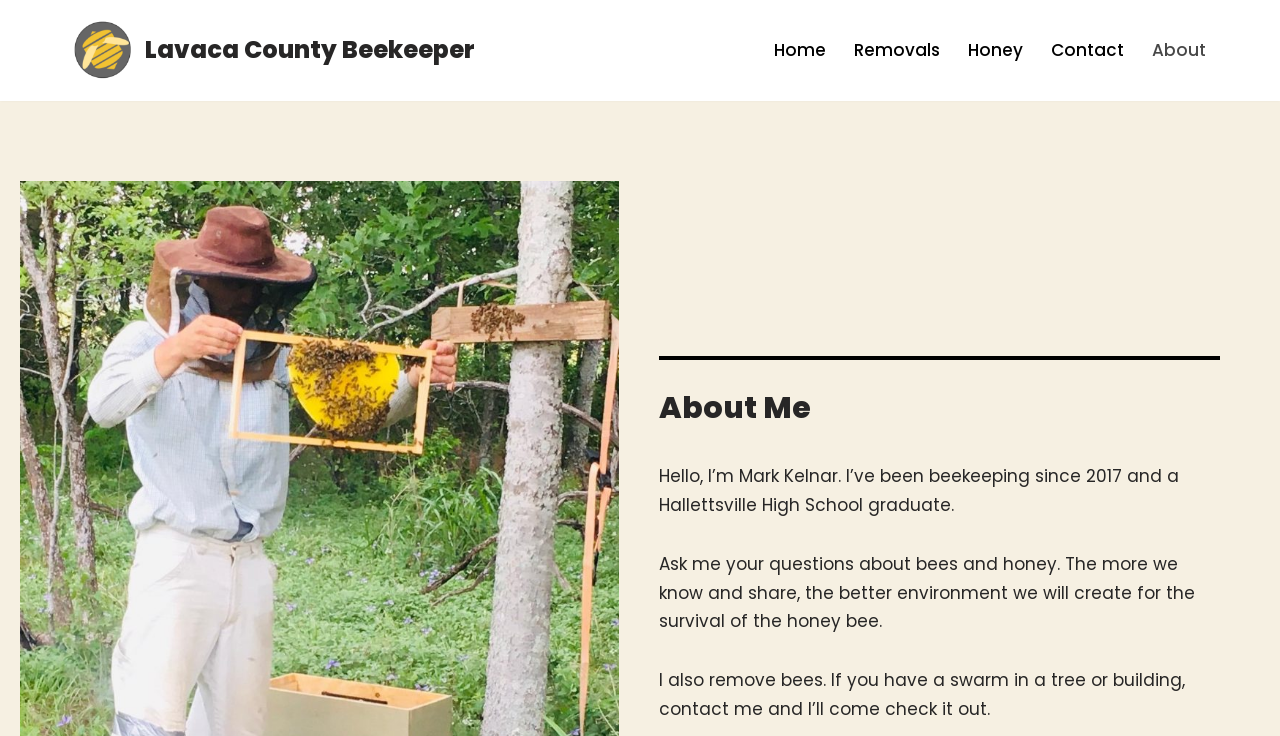What is the location of the beekeeper?
Provide a detailed answer to the question, using the image to inform your response.

I found the answer by reading the text on the webpage, specifically the title 'Lavaca County Beekeeper' which indicates the location of the beekeeper.